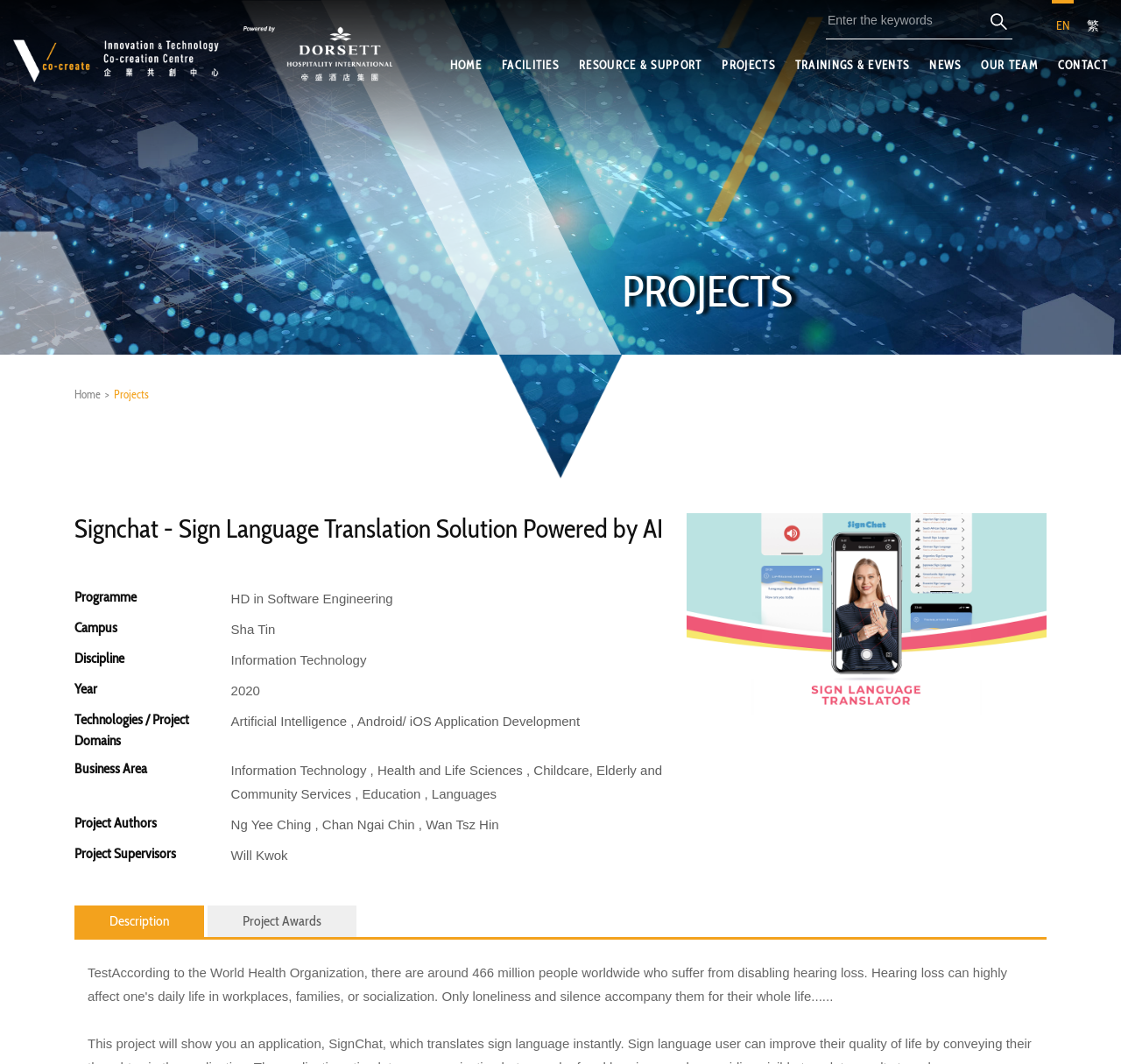Answer the question using only a single word or phrase: 
What is the discipline of the project?

Information Technology